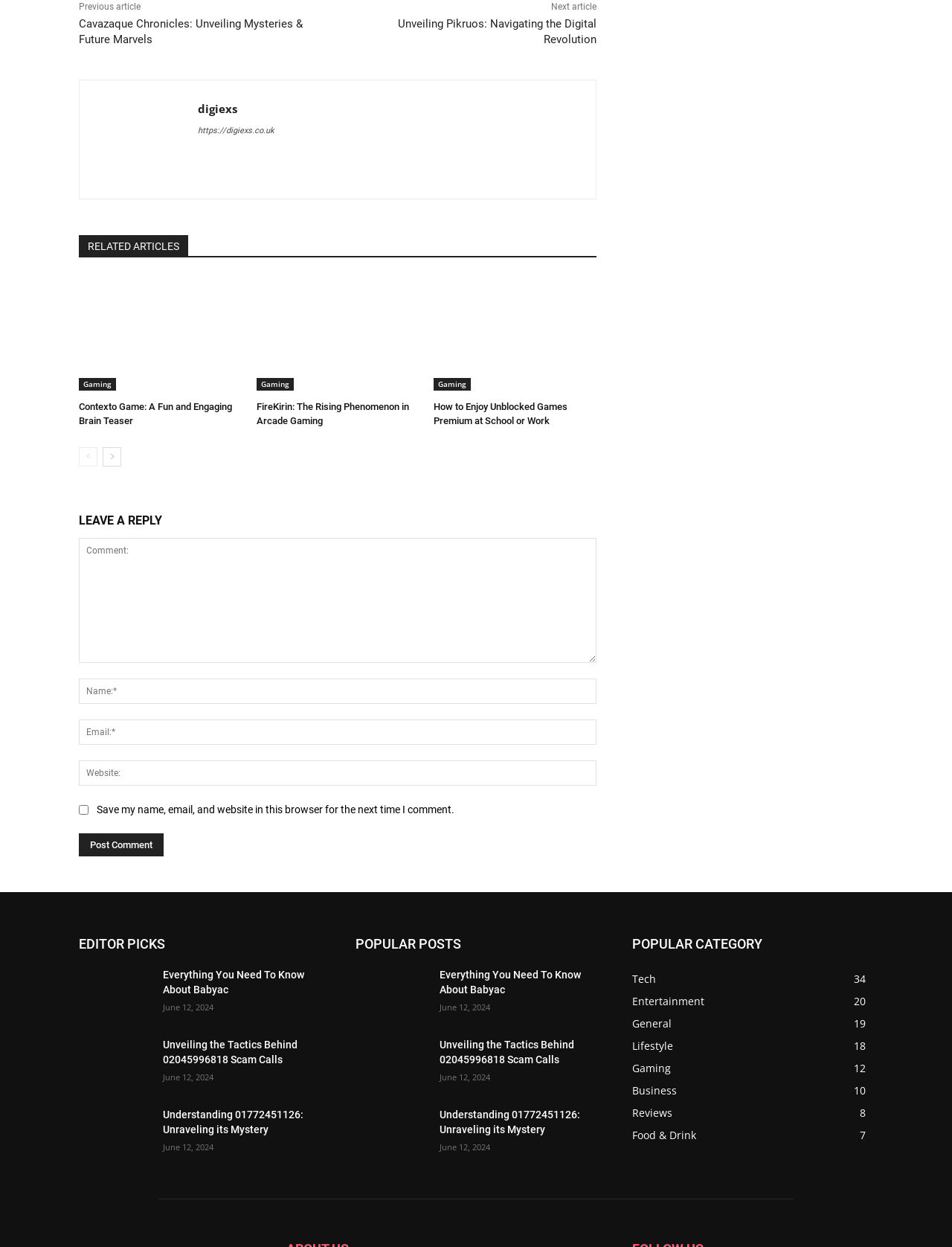What is the category with the most posts?
Analyze the image and provide a thorough answer to the question.

The category with the most posts can be found by looking at the link elements in the 'POPULAR CATEGORY' section. The category 'Tech' has 34 posts, which is the highest number among all categories.